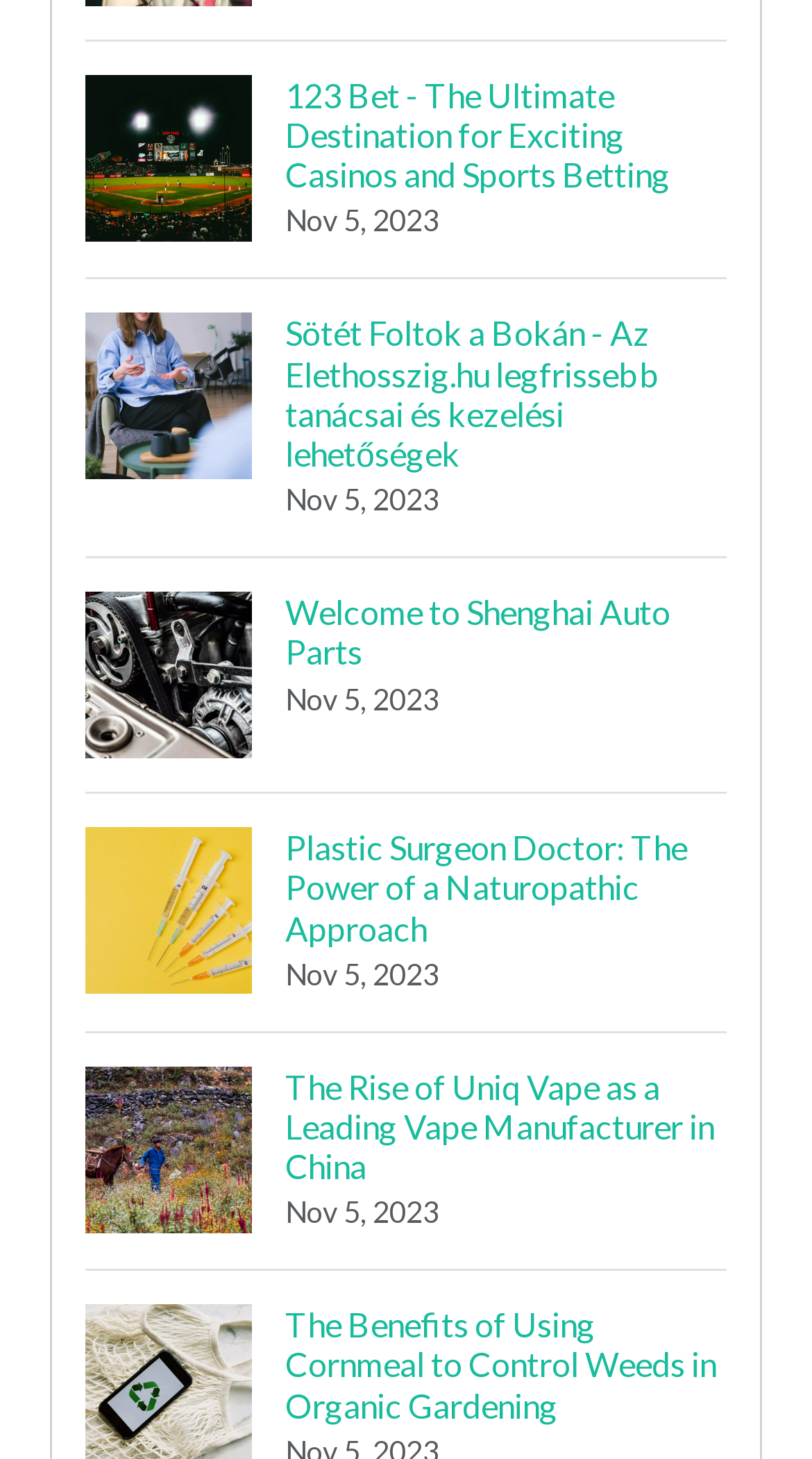Answer the question below with a single word or a brief phrase: 
What is the number of links on the webpage?

5